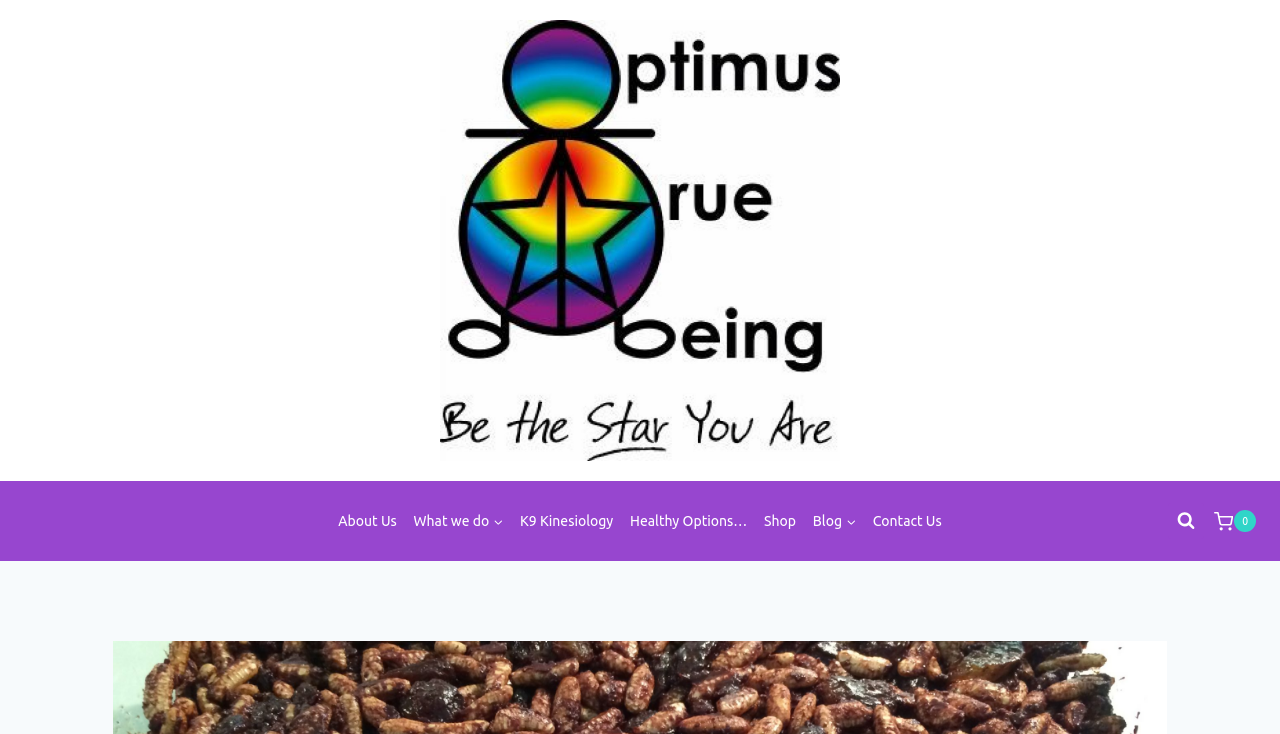Please locate the clickable area by providing the bounding box coordinates to follow this instruction: "Search on the website".

[0.912, 0.686, 0.941, 0.735]